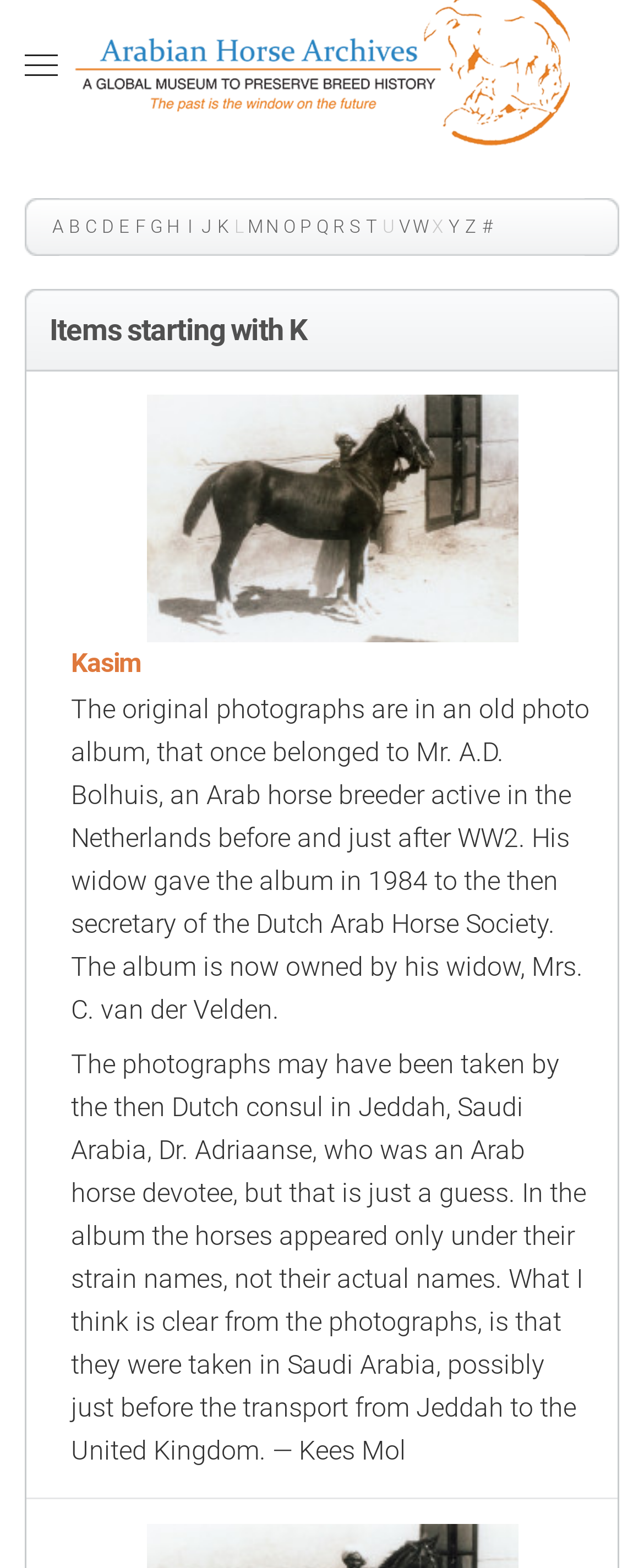Locate the bounding box coordinates of the clickable area to execute the instruction: "Choose the 'L' option". Provide the coordinates as four float numbers between 0 and 1, represented as [left, top, right, bottom].

[0.359, 0.126, 0.385, 0.163]